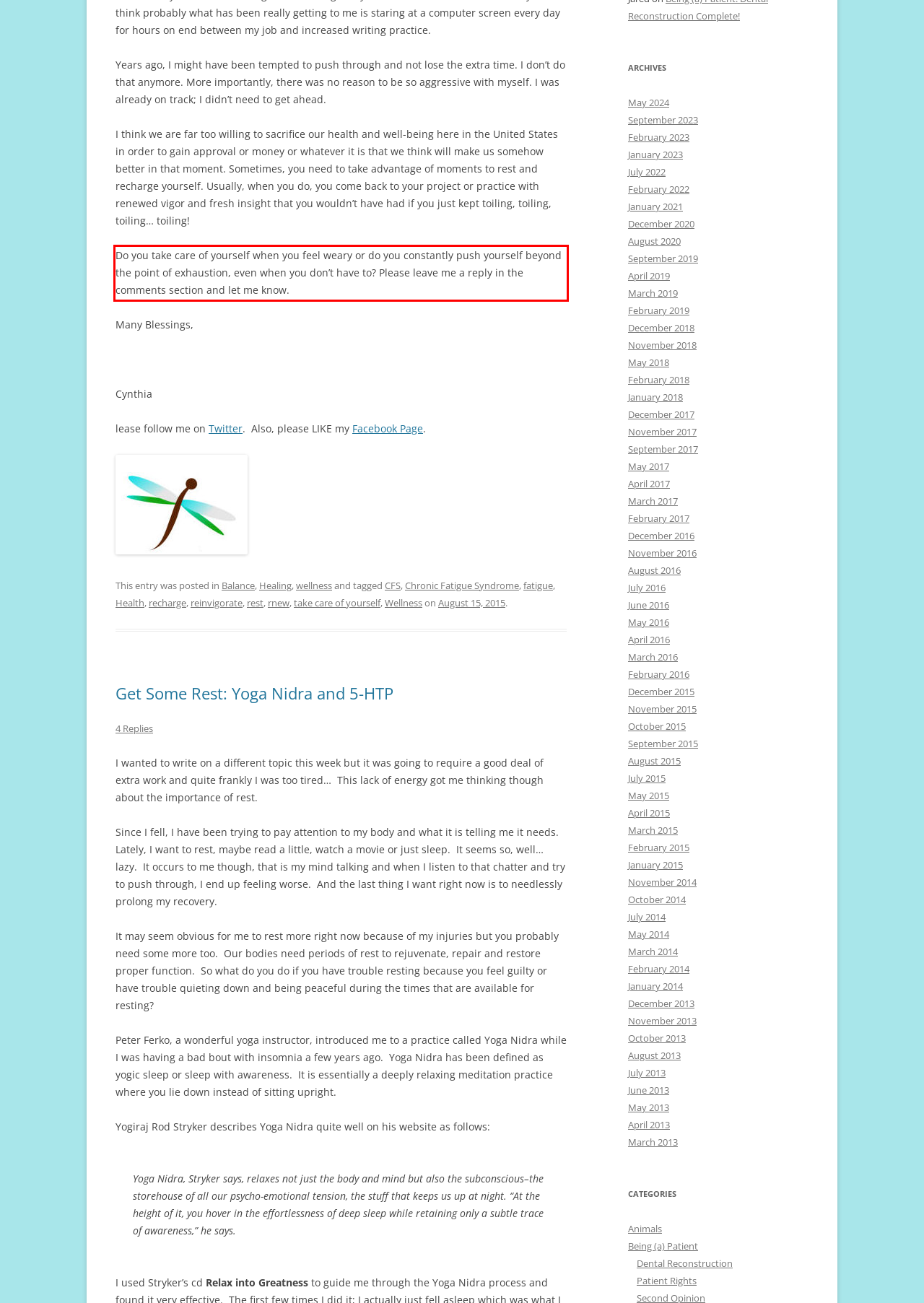Please perform OCR on the text within the red rectangle in the webpage screenshot and return the text content.

Do you take care of yourself when you feel weary or do you constantly push yourself beyond the point of exhaustion, even when you don’t have to? Please leave me a reply in the comments section and let me know.